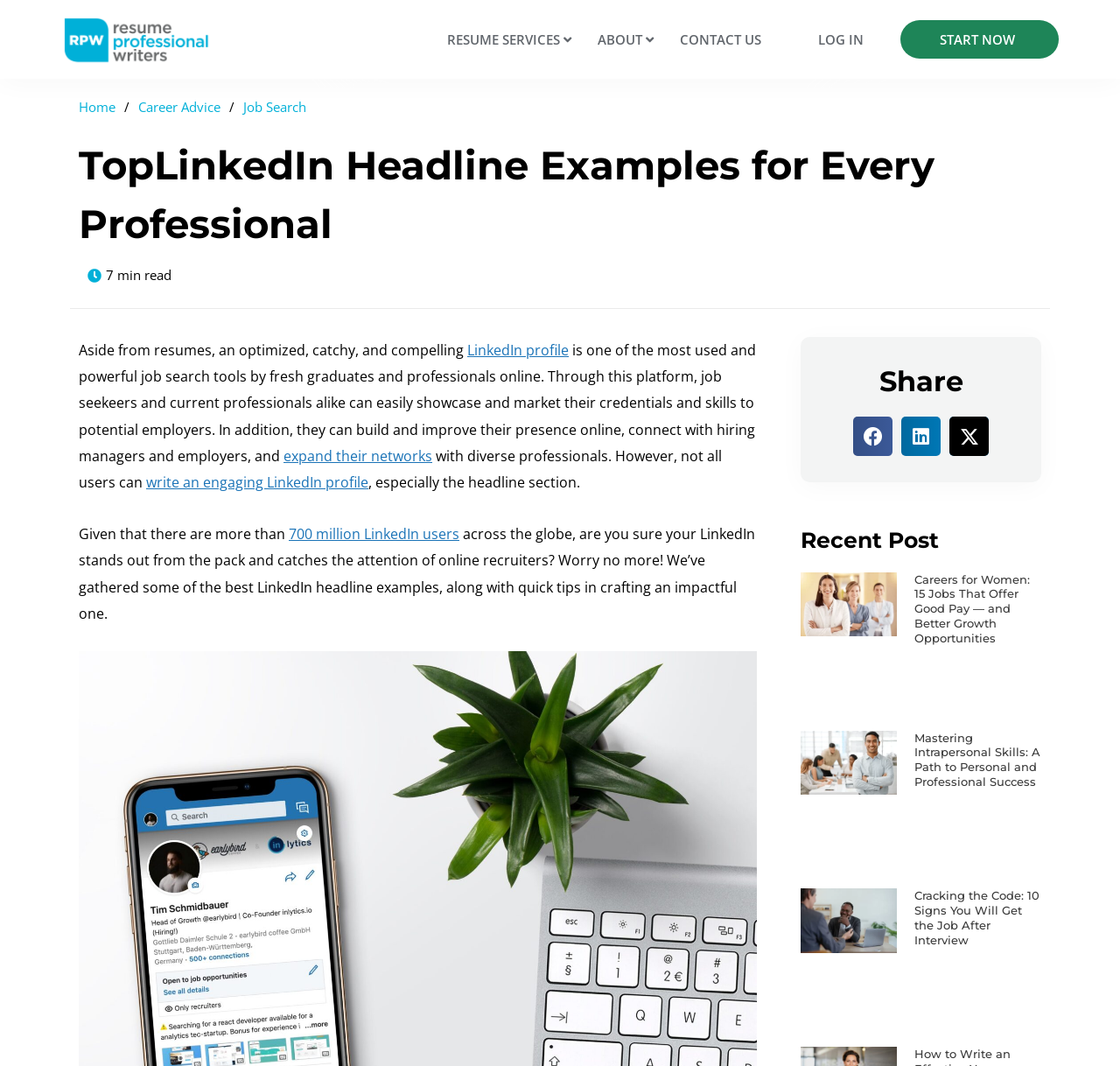Please determine the bounding box coordinates of the element's region to click for the following instruction: "Share on LinkedIn".

[0.805, 0.391, 0.84, 0.428]